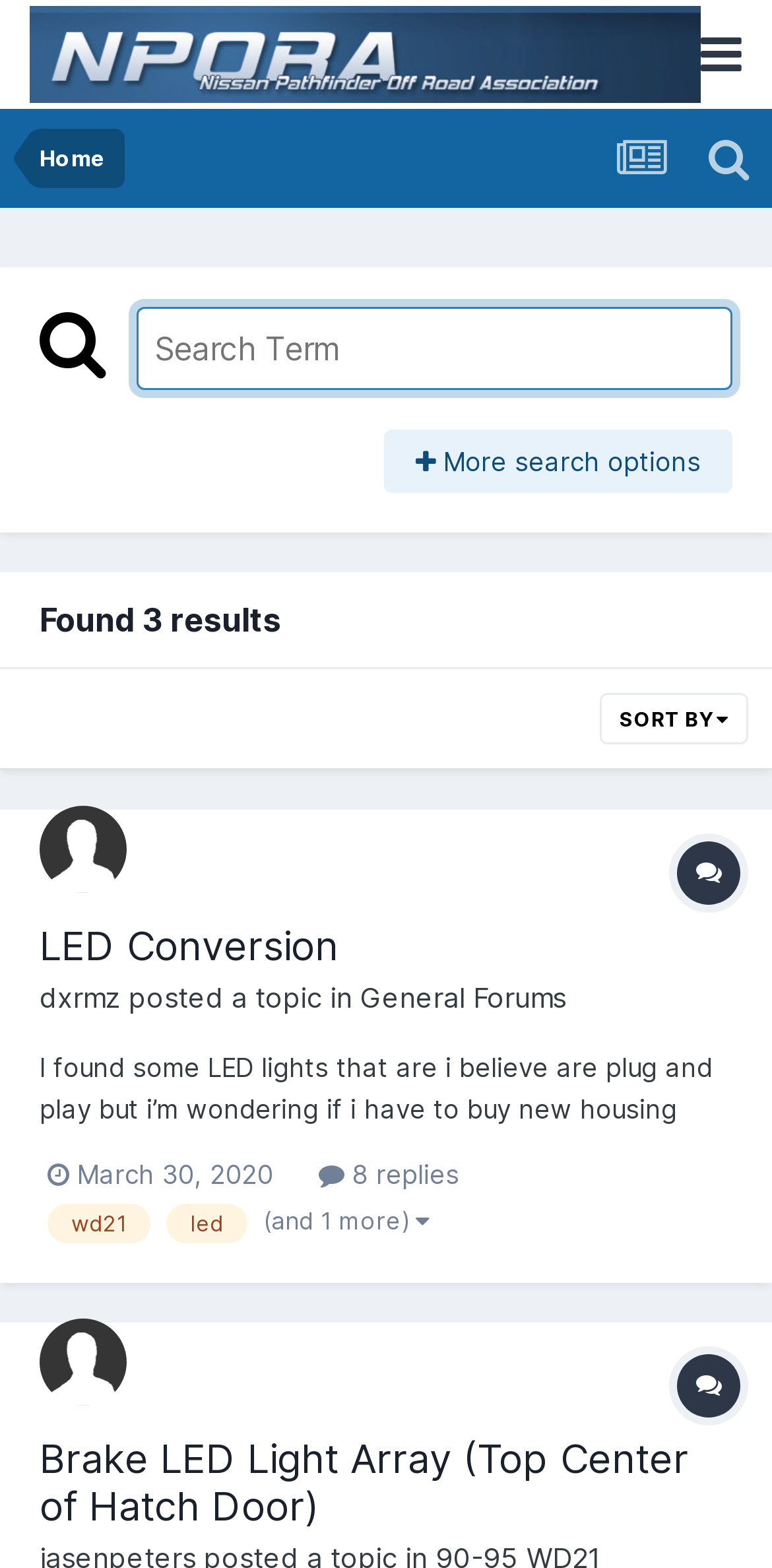Can you specify the bounding box coordinates for the region that should be clicked to fulfill this instruction: "View the topic 'LED Conversion'".

[0.051, 0.589, 0.438, 0.619]